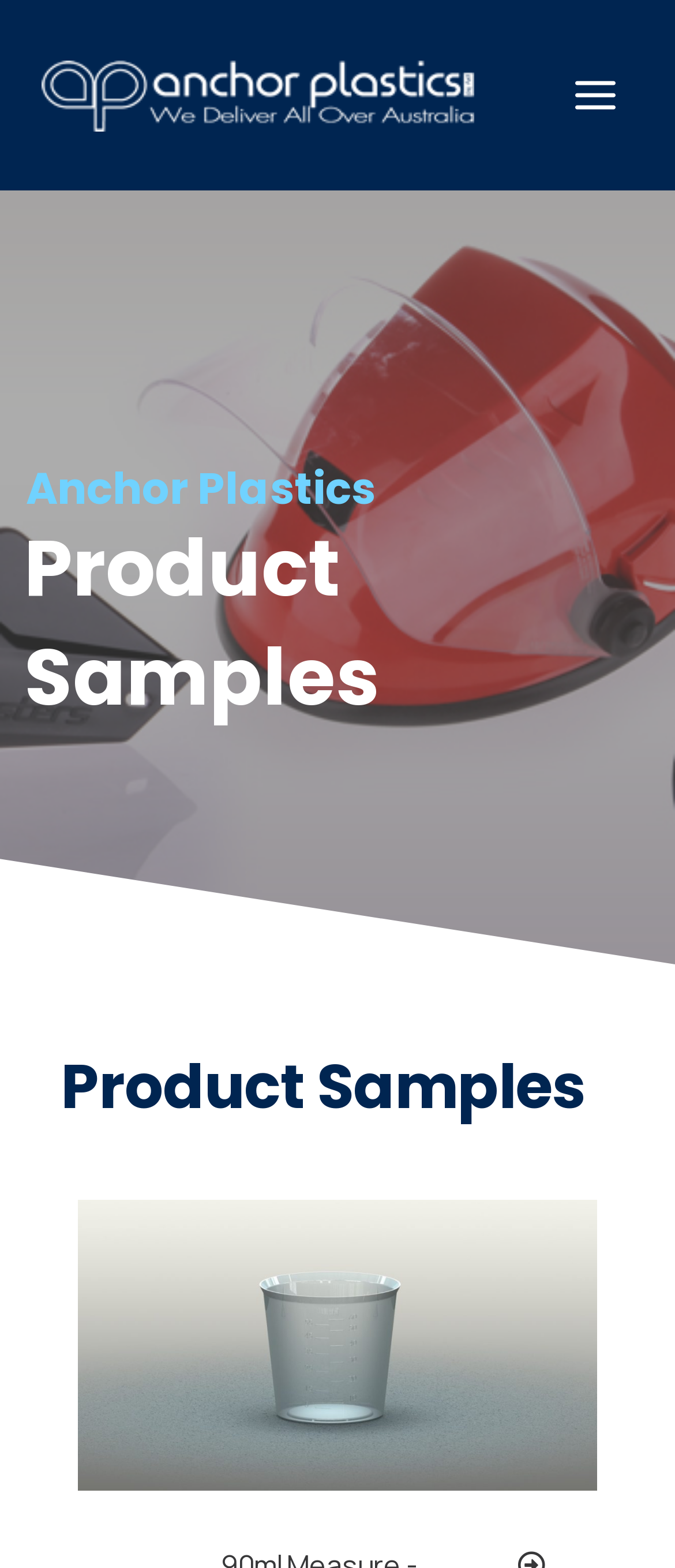What is the logo of Anchor Plastics?
Refer to the image and provide a one-word or short phrase answer.

Anchor Plastics Logo